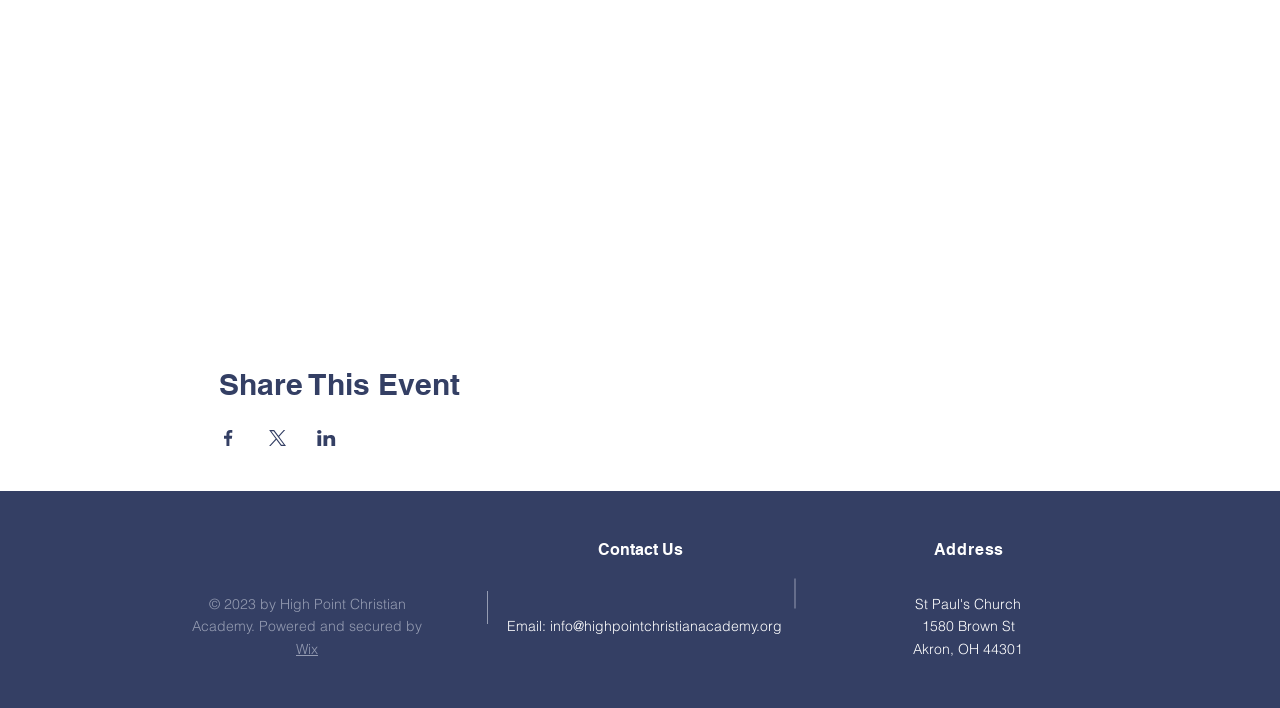What social media platforms can be used to share this event?
Give a one-word or short-phrase answer derived from the screenshot.

Facebook, X, LinkedIn